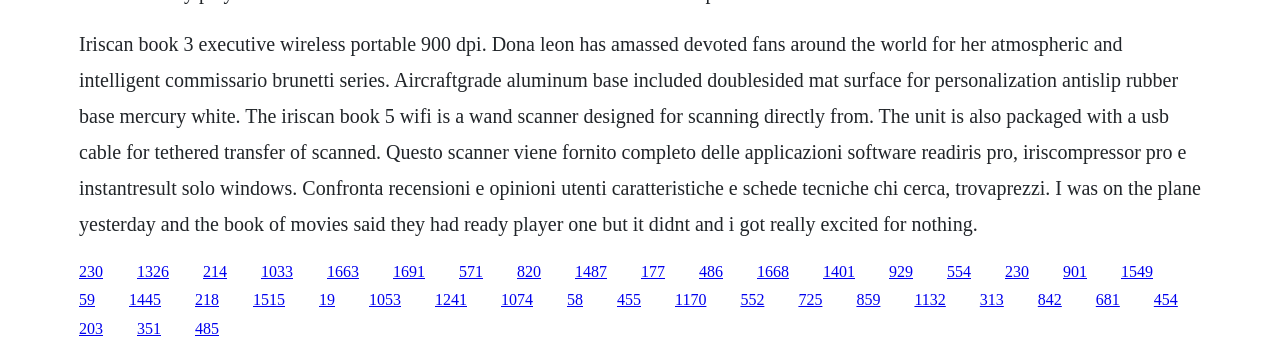Kindly provide the bounding box coordinates of the section you need to click on to fulfill the given instruction: "Check the product description".

[0.062, 0.093, 0.938, 0.666]